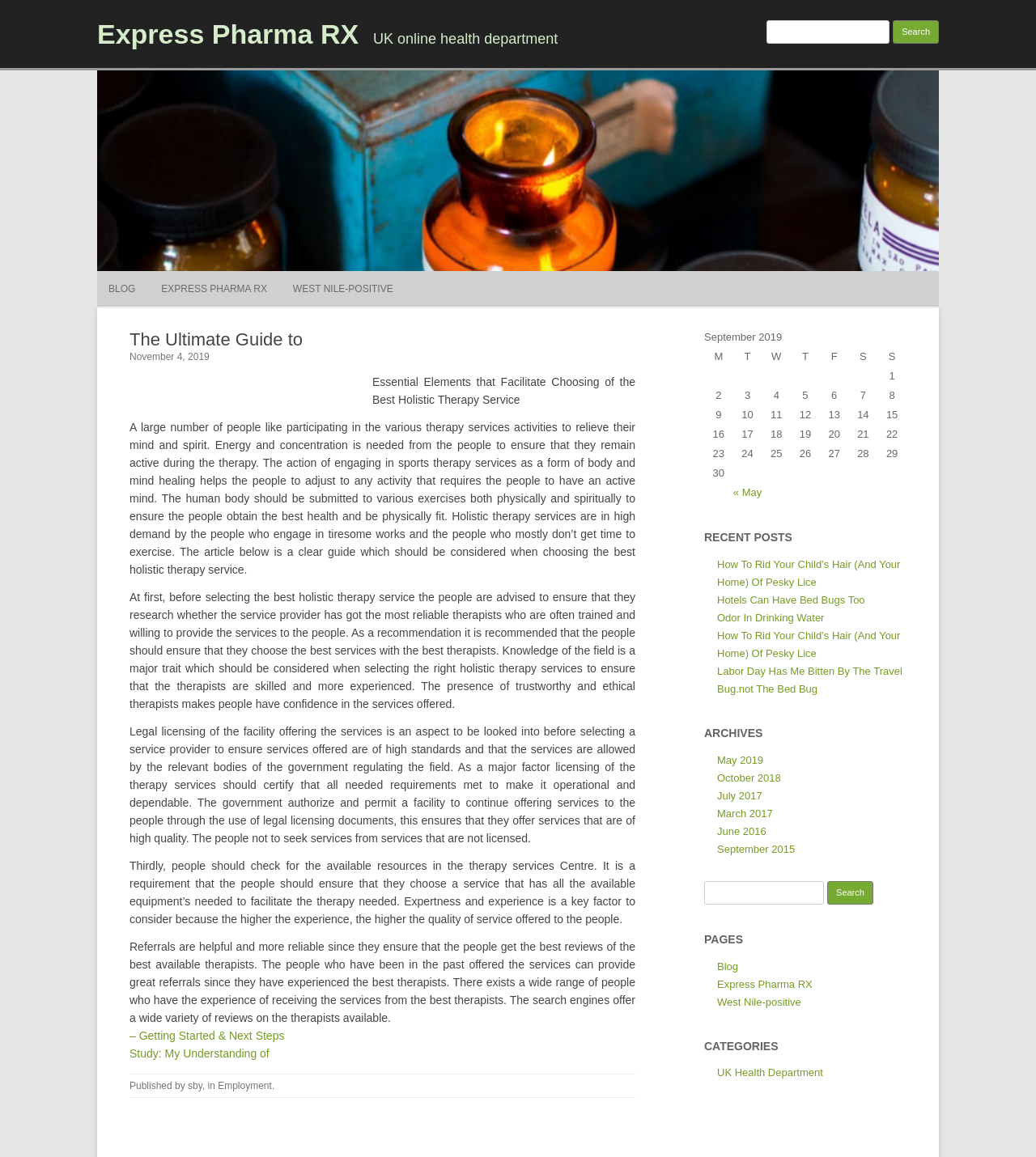Please locate and generate the primary heading on this webpage.

Express Pharma RX